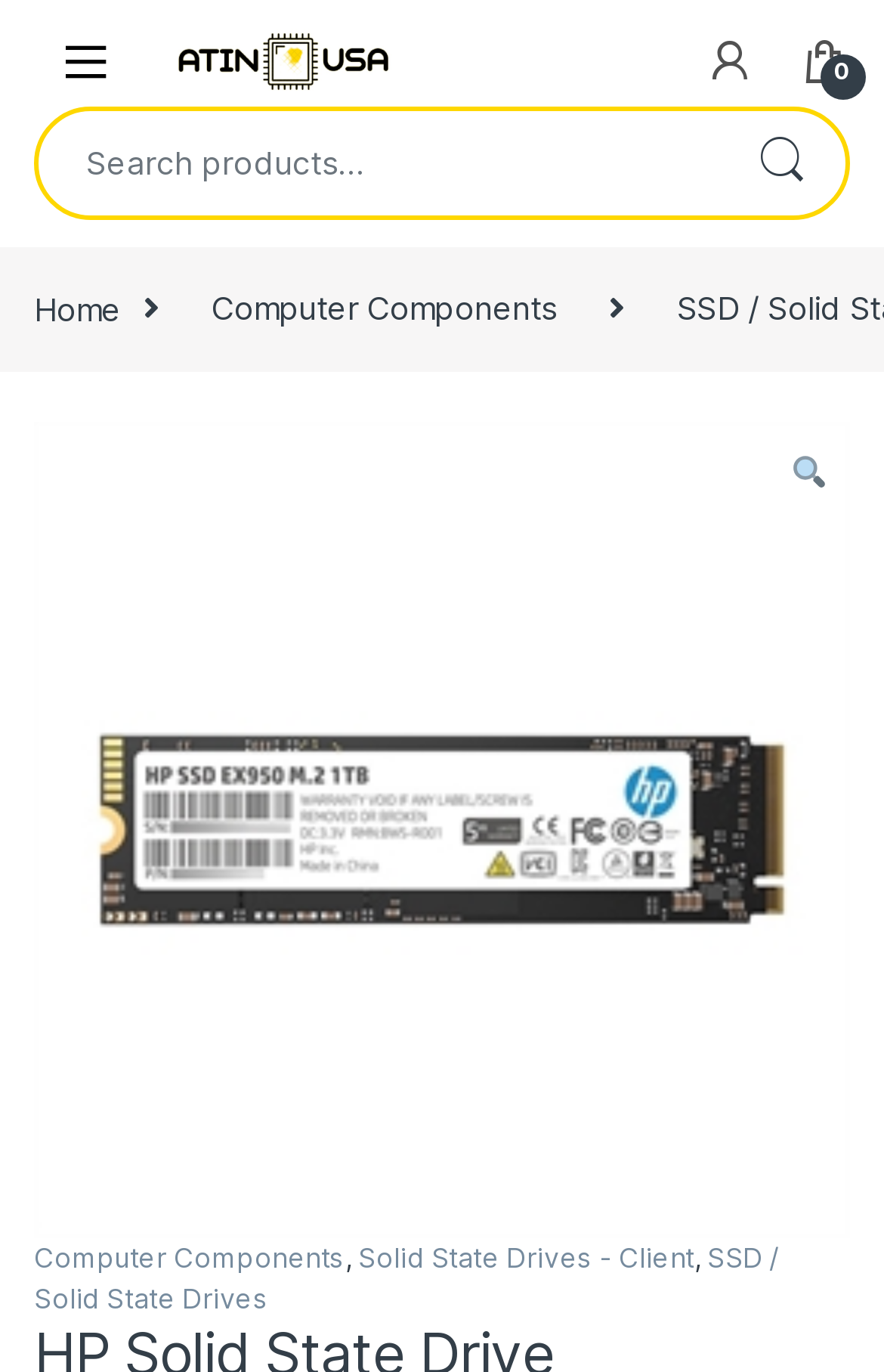Could you find the bounding box coordinates of the clickable area to complete this instruction: "Click the magnifying glass icon"?

[0.895, 0.324, 0.936, 0.364]